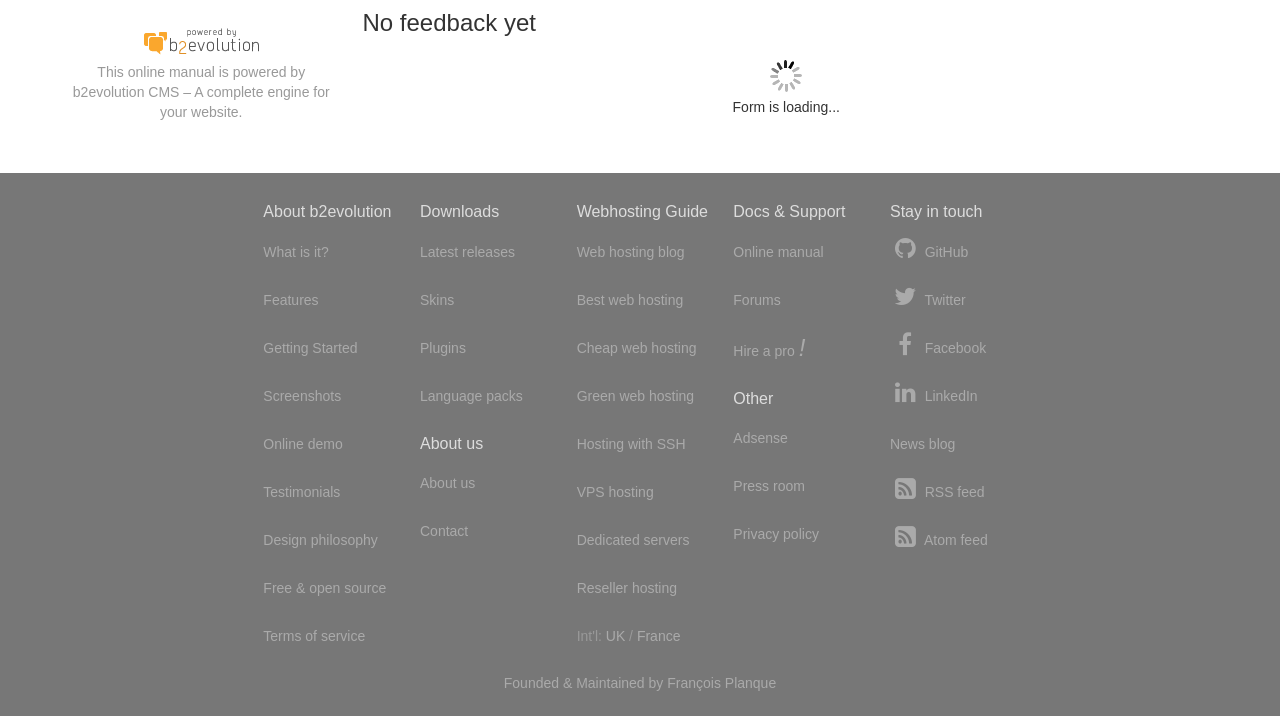Predict the bounding box of the UI element based on the description: "Screenshots". The coordinates should be four float numbers between 0 and 1, formatted as [left, top, right, bottom].

[0.206, 0.534, 0.267, 0.571]